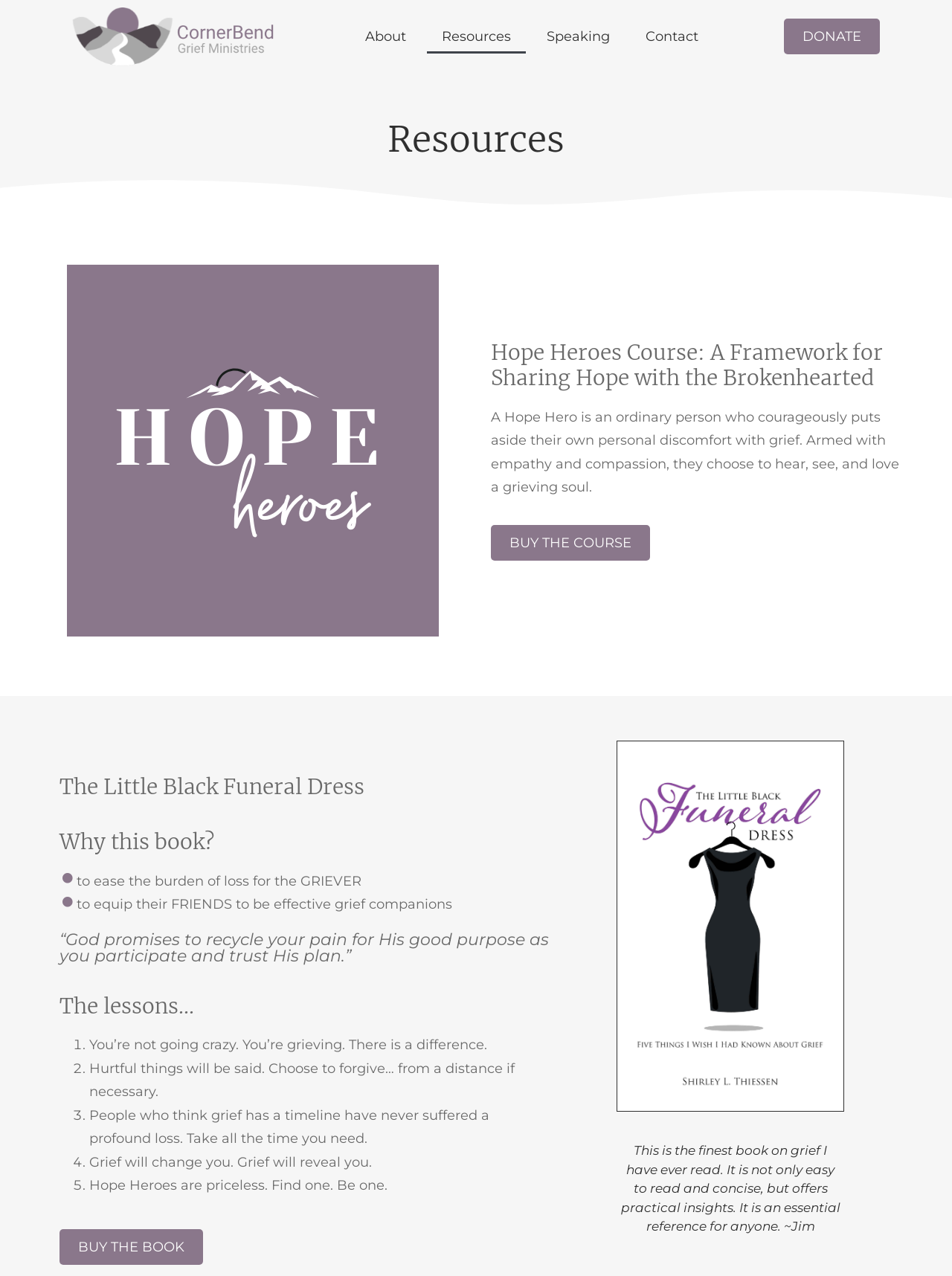What is the tone of the webpage?
Give a single word or phrase answer based on the content of the image.

Supportive and empathetic